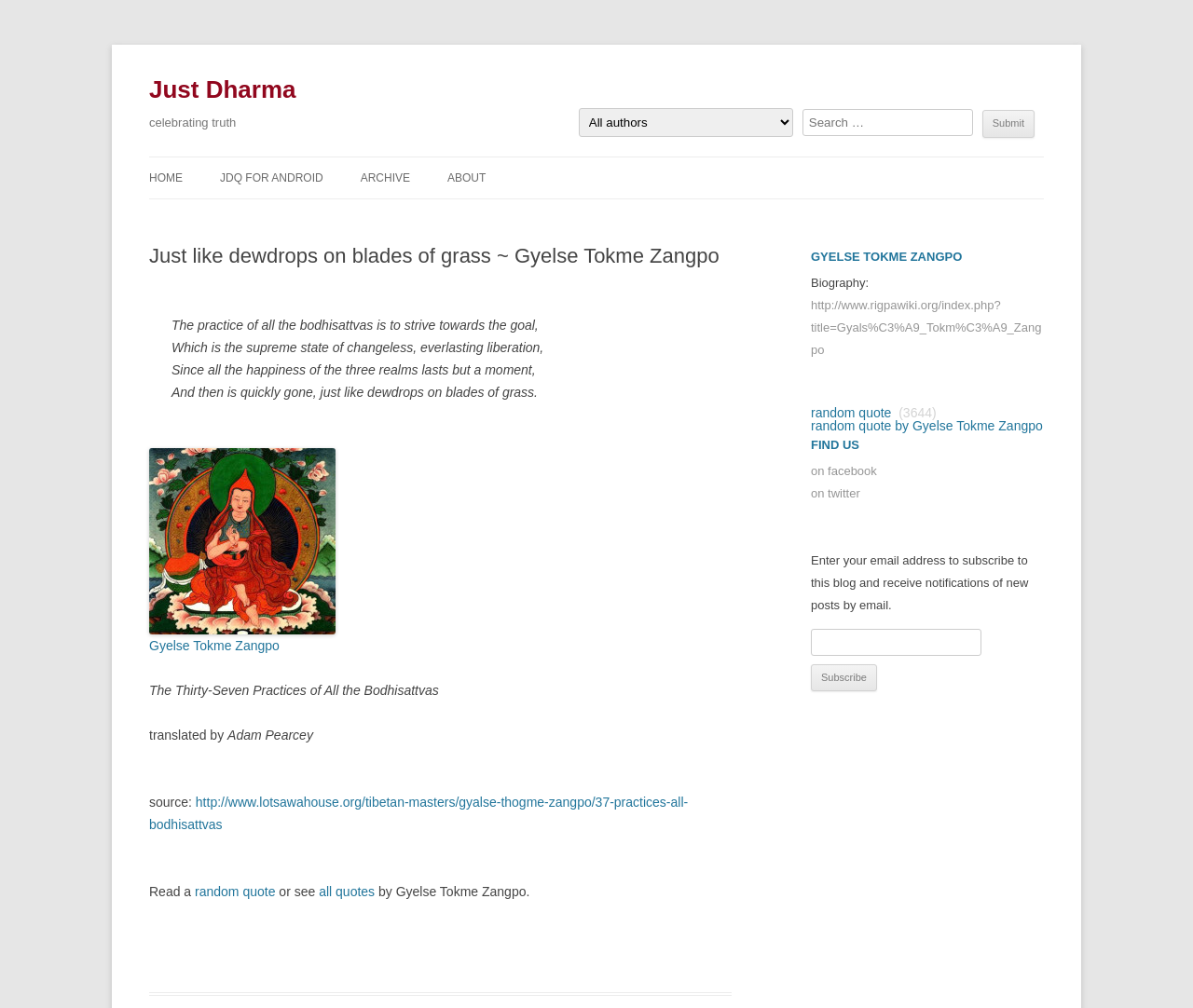Indicate the bounding box coordinates of the clickable region to achieve the following instruction: "Search for something."

[0.672, 0.108, 0.815, 0.135]